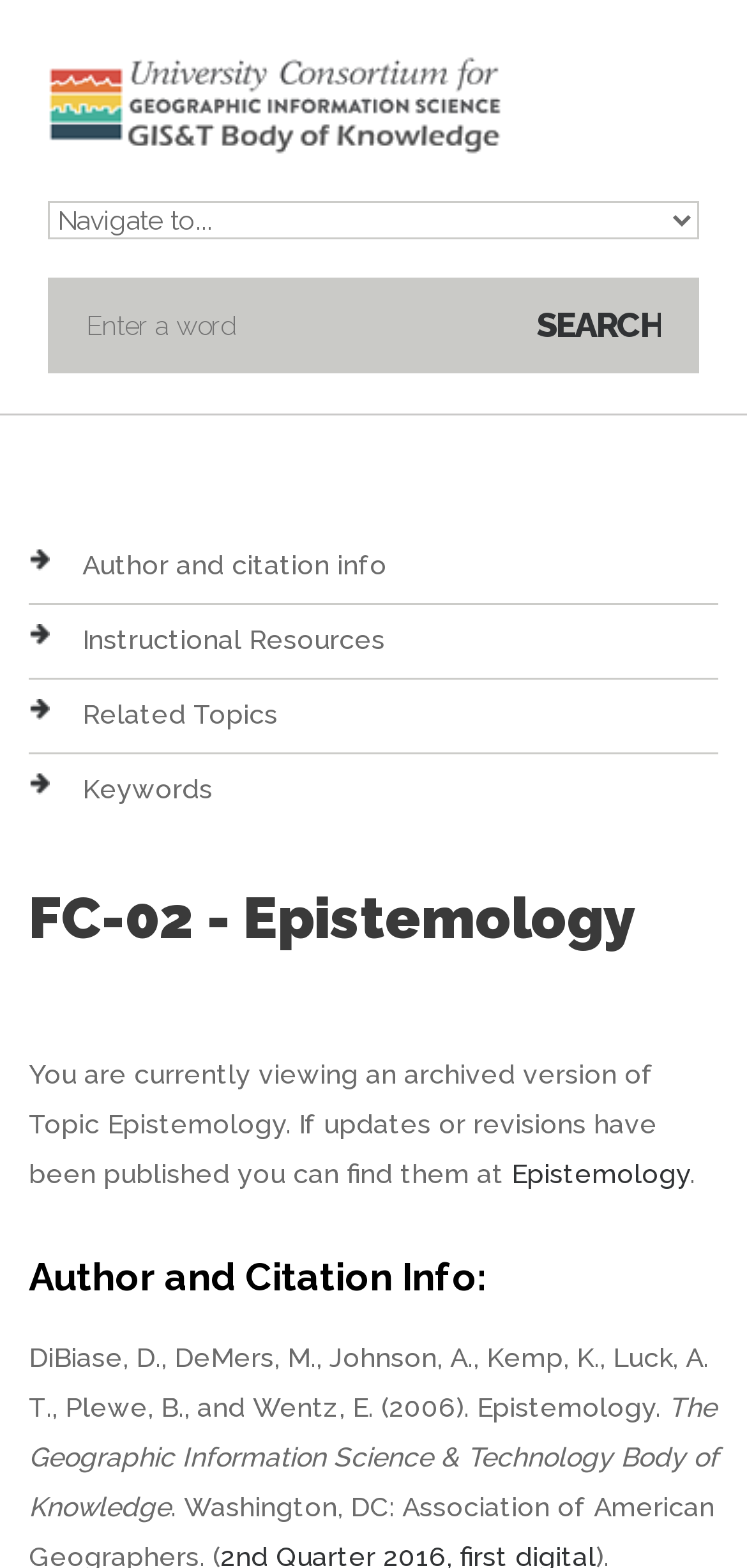Find the bounding box coordinates of the element to click in order to complete this instruction: "view instructional resources". The bounding box coordinates must be four float numbers between 0 and 1, denoted as [left, top, right, bottom].

[0.11, 0.398, 0.515, 0.418]